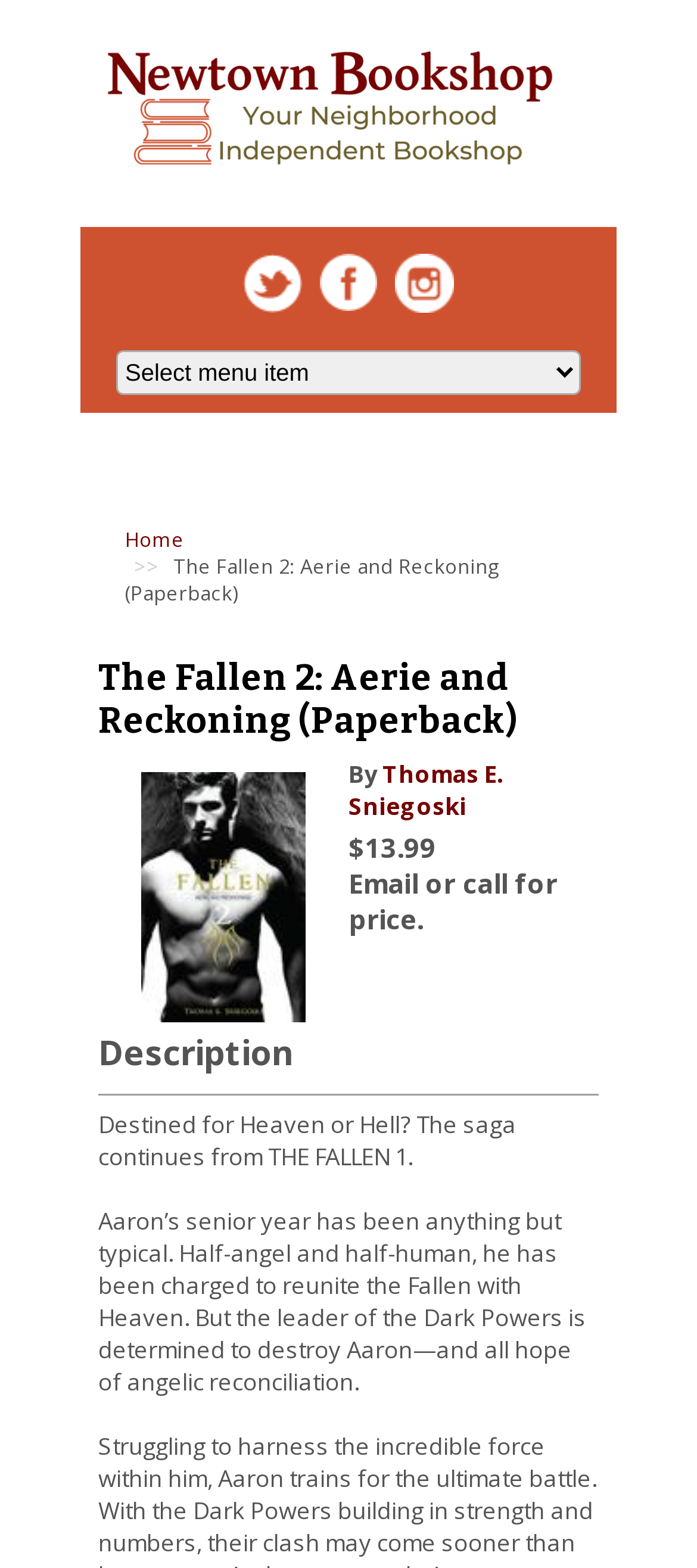Identify and generate the primary title of the webpage.

The Fallen 2: Aerie and Reckoning (Paperback)